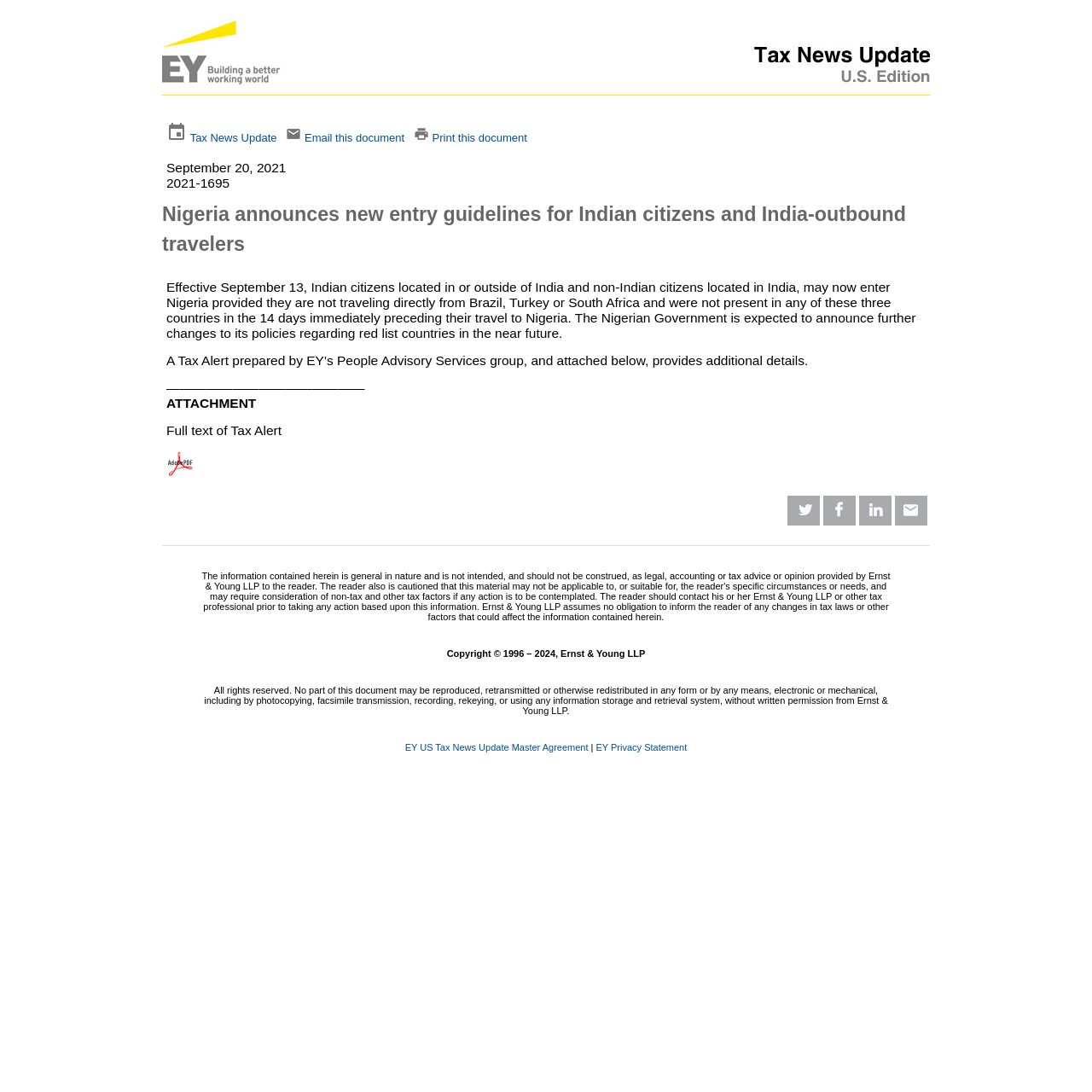Using the format (top-left x, top-left y, bottom-right x, bottom-right y), provide the bounding box coordinates for the described UI element. All values should be floating point numbers between 0 and 1: Print this document

[0.396, 0.12, 0.483, 0.132]